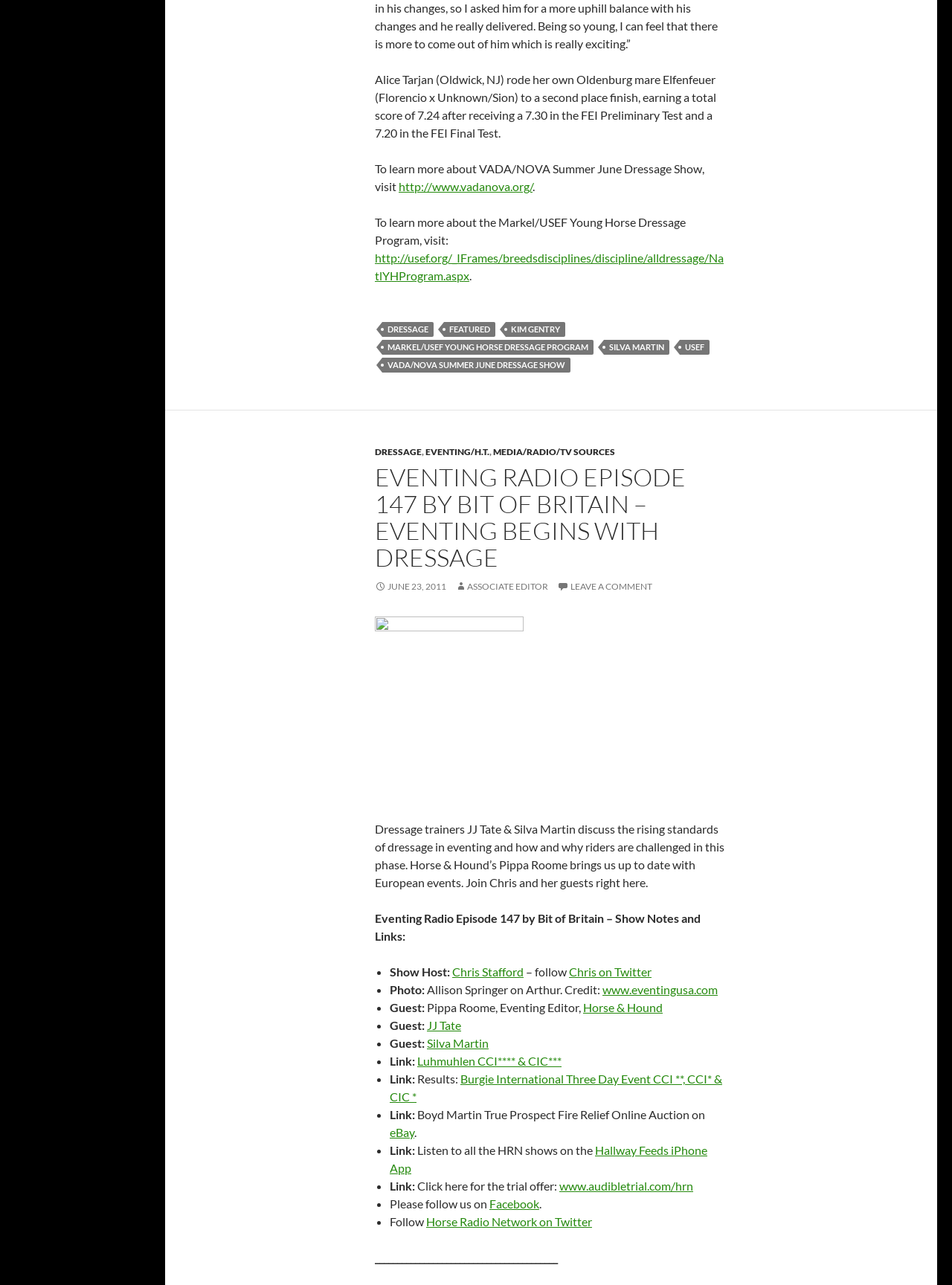Find the bounding box coordinates corresponding to the UI element with the description: "Hallway Feeds iPhone App". The coordinates should be formatted as [left, top, right, bottom], with values as floats between 0 and 1.

[0.409, 0.889, 0.743, 0.914]